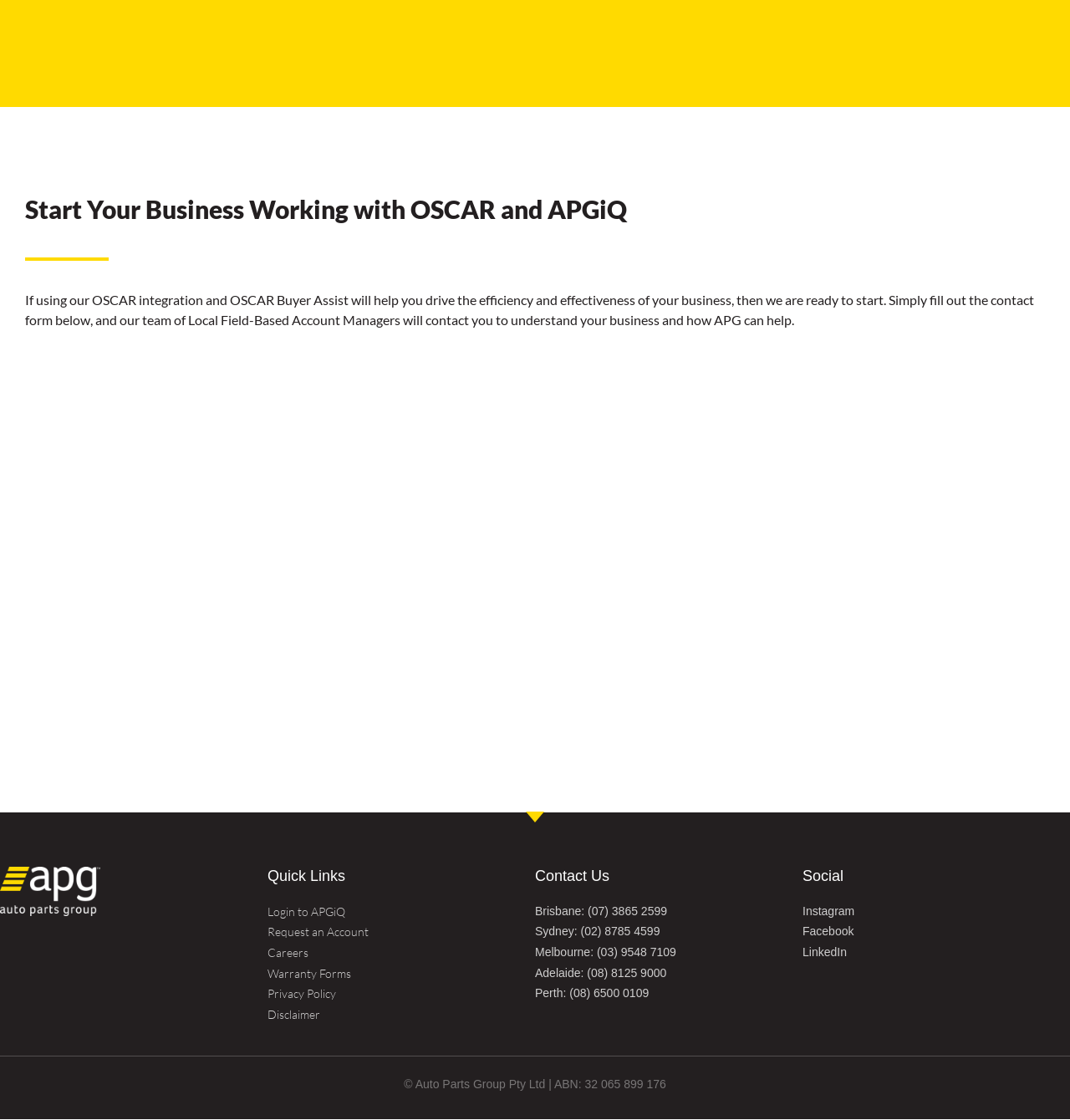Determine the bounding box coordinates of the clickable area required to perform the following instruction: "view Oogie Boogie boss fight guide". The coordinates should be represented as four float numbers between 0 and 1: [left, top, right, bottom].

None